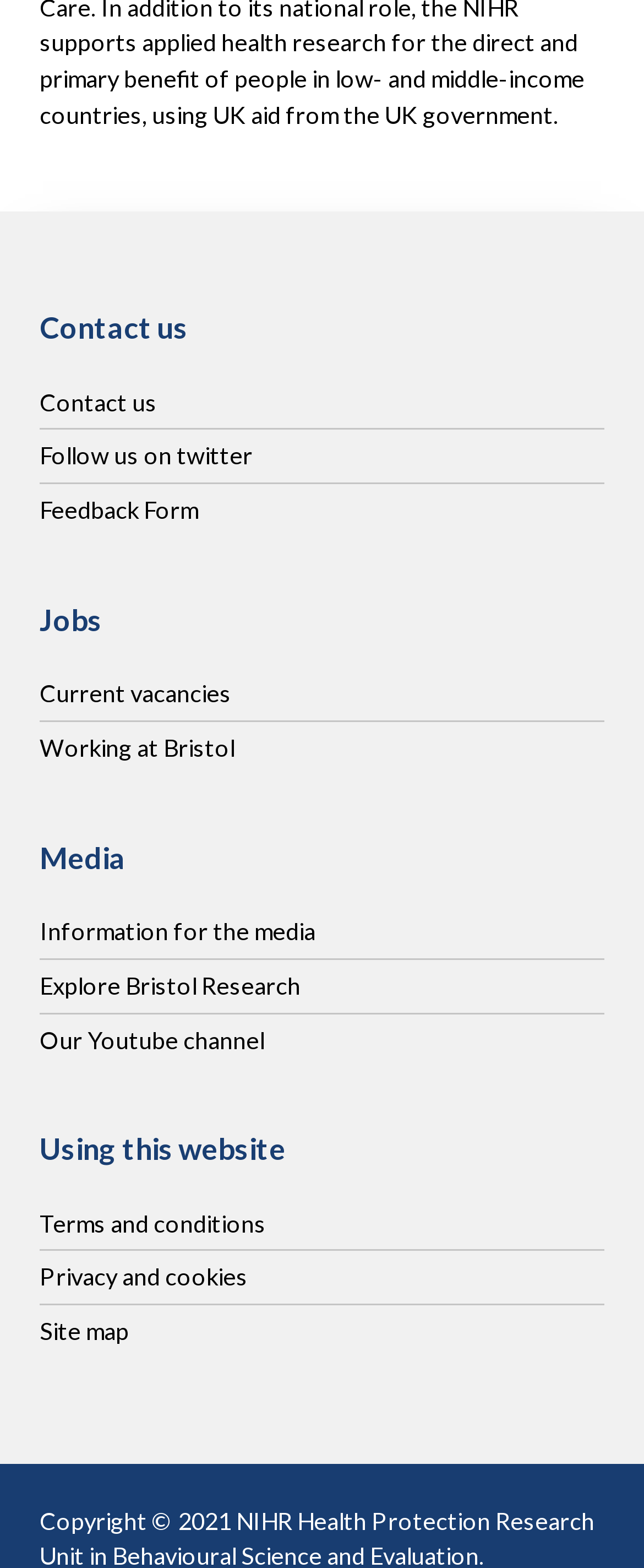How many links are under 'Contact us'?
Answer the question using a single word or phrase, according to the image.

3